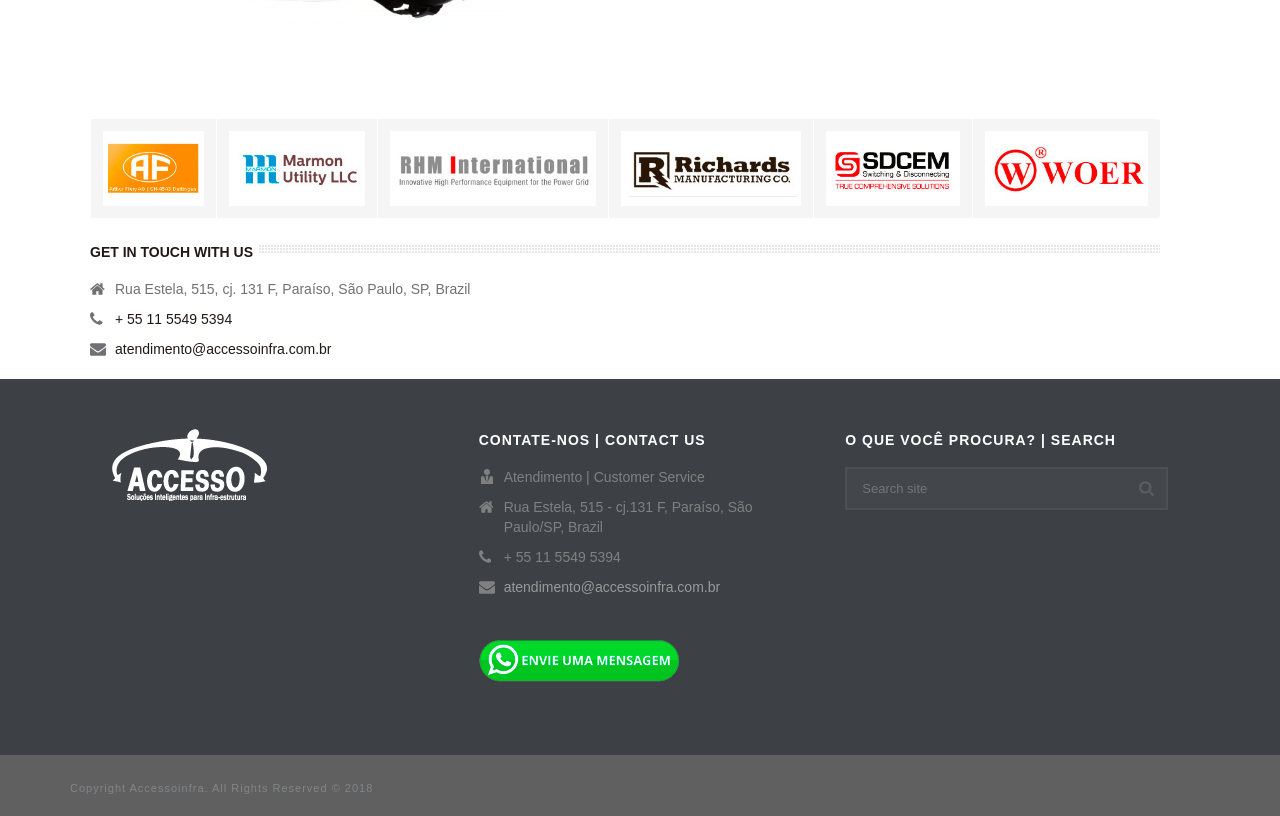Give a one-word or short phrase answer to the question: 
What is the purpose of the 'CONTATE-NOS | CONTACT US' section?

To provide contact information